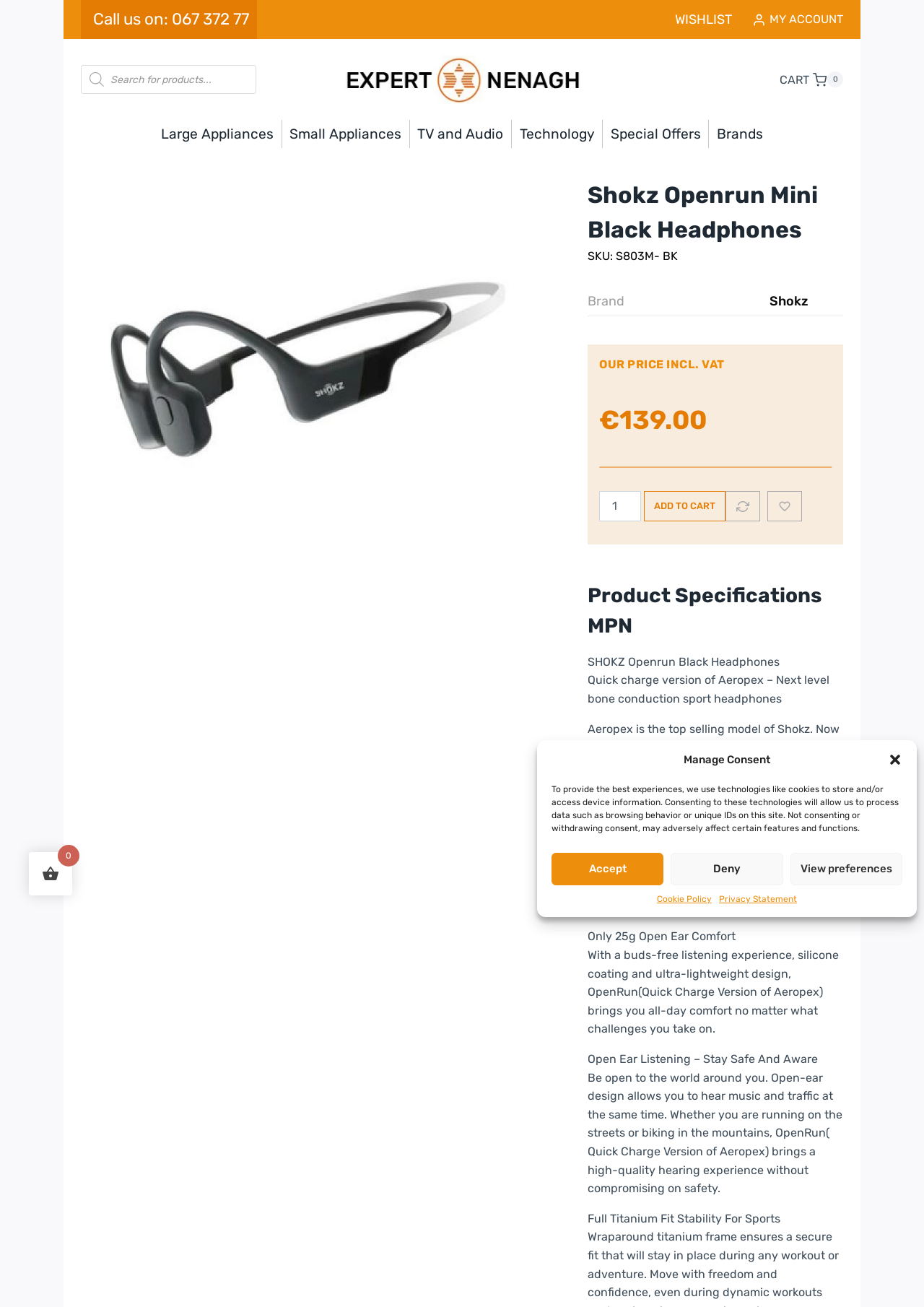What material is used for the fit stability of the headphones?
Utilize the image to construct a detailed and well-explained answer.

The material used for the fit stability of the headphones is mentioned in the 'Full Titanium Fit Stability For Sports' section, which indicates that titanium is used for this purpose.